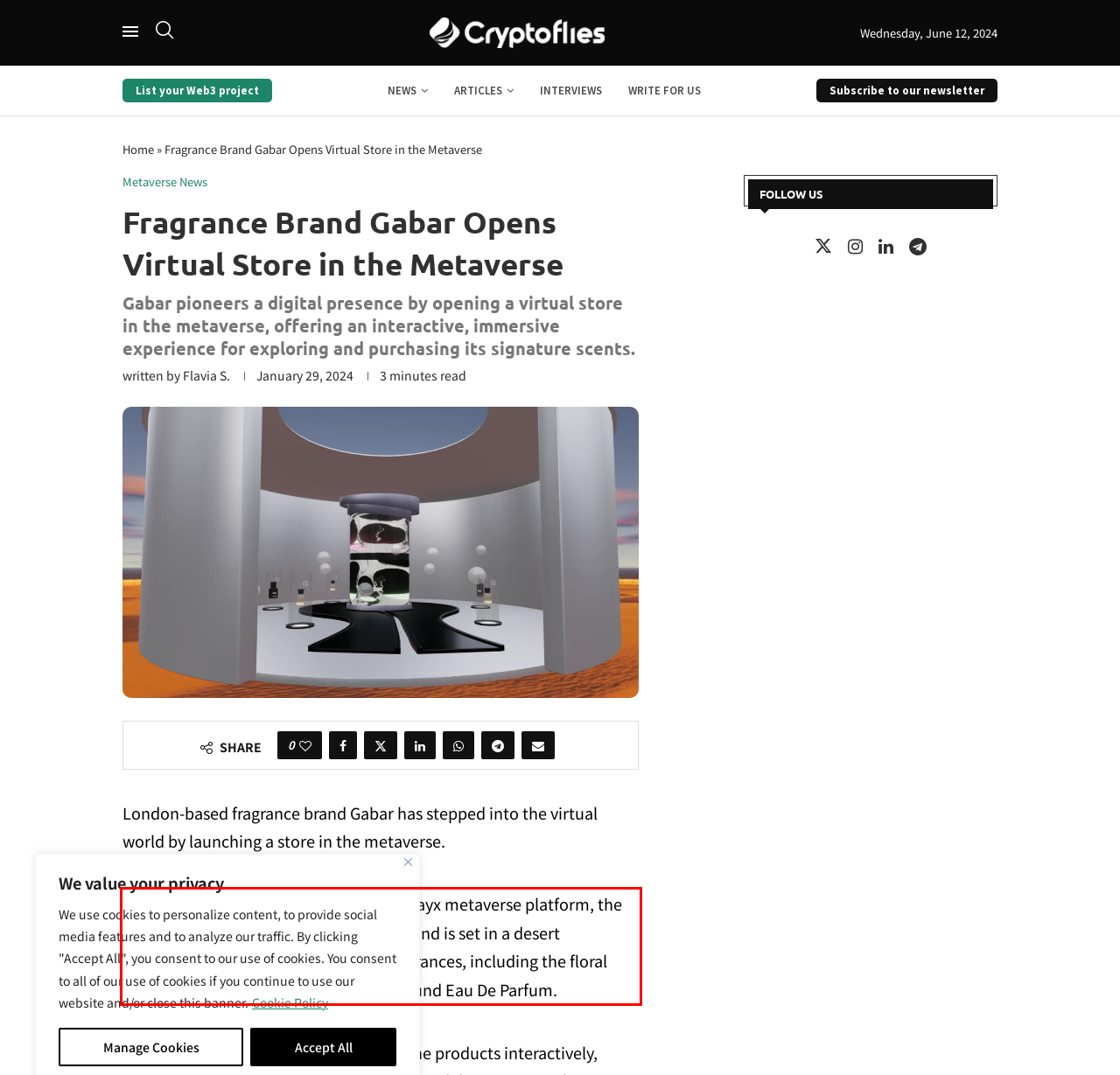Please analyze the screenshot of a webpage and extract the text content within the red bounding box using OCR.

Hosted on the commerce-focused Onewayx metaverse platform, the virtual store boasts a minimalist design and is set in a desert landscape. It showcases Gabar’s top fragrances, including the floral Float Eau De Parfum and the woody Ground Eau De Parfum.